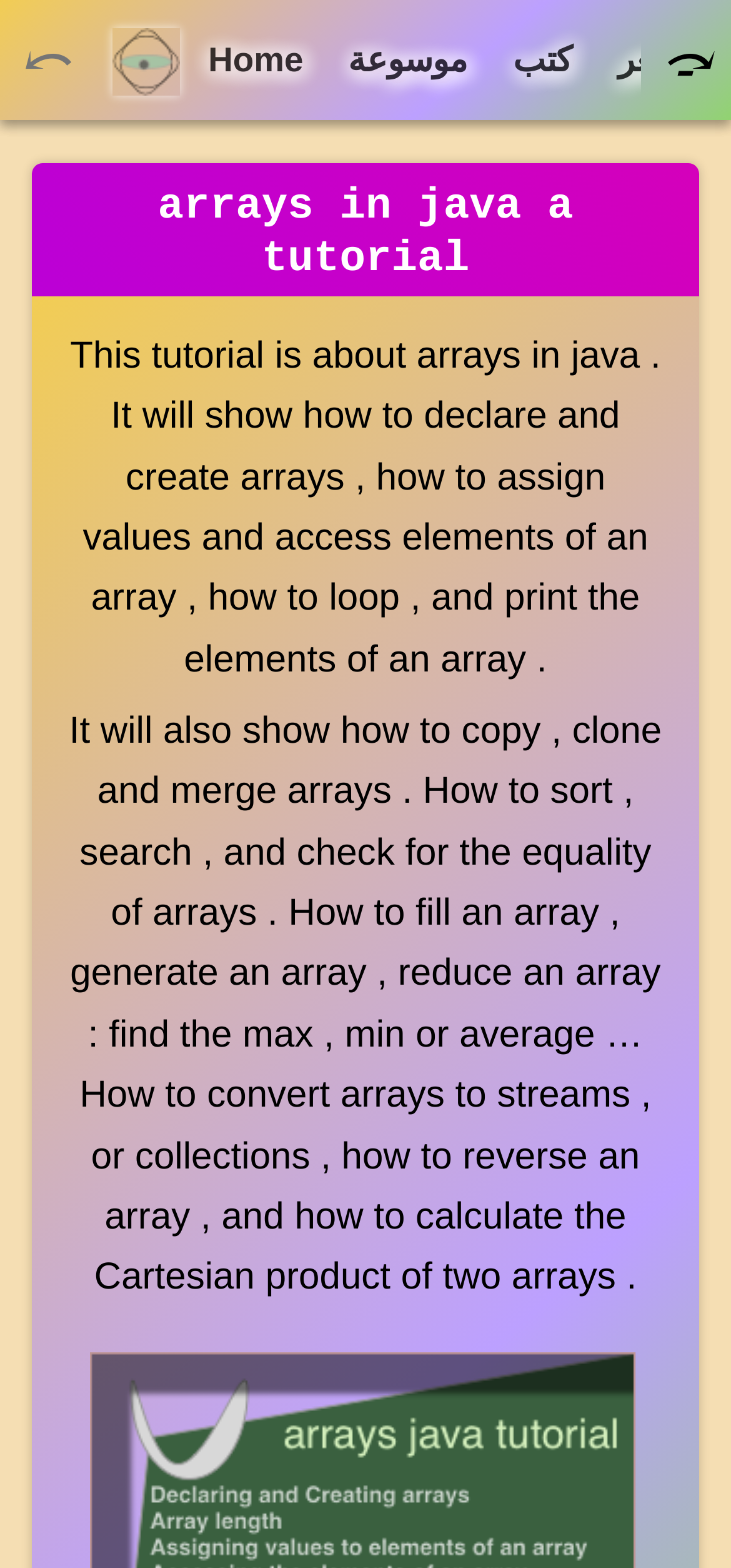Given the webpage screenshot, identify the bounding box of the UI element that matches this description: "Home".

[0.123, 0.0, 0.446, 0.077]